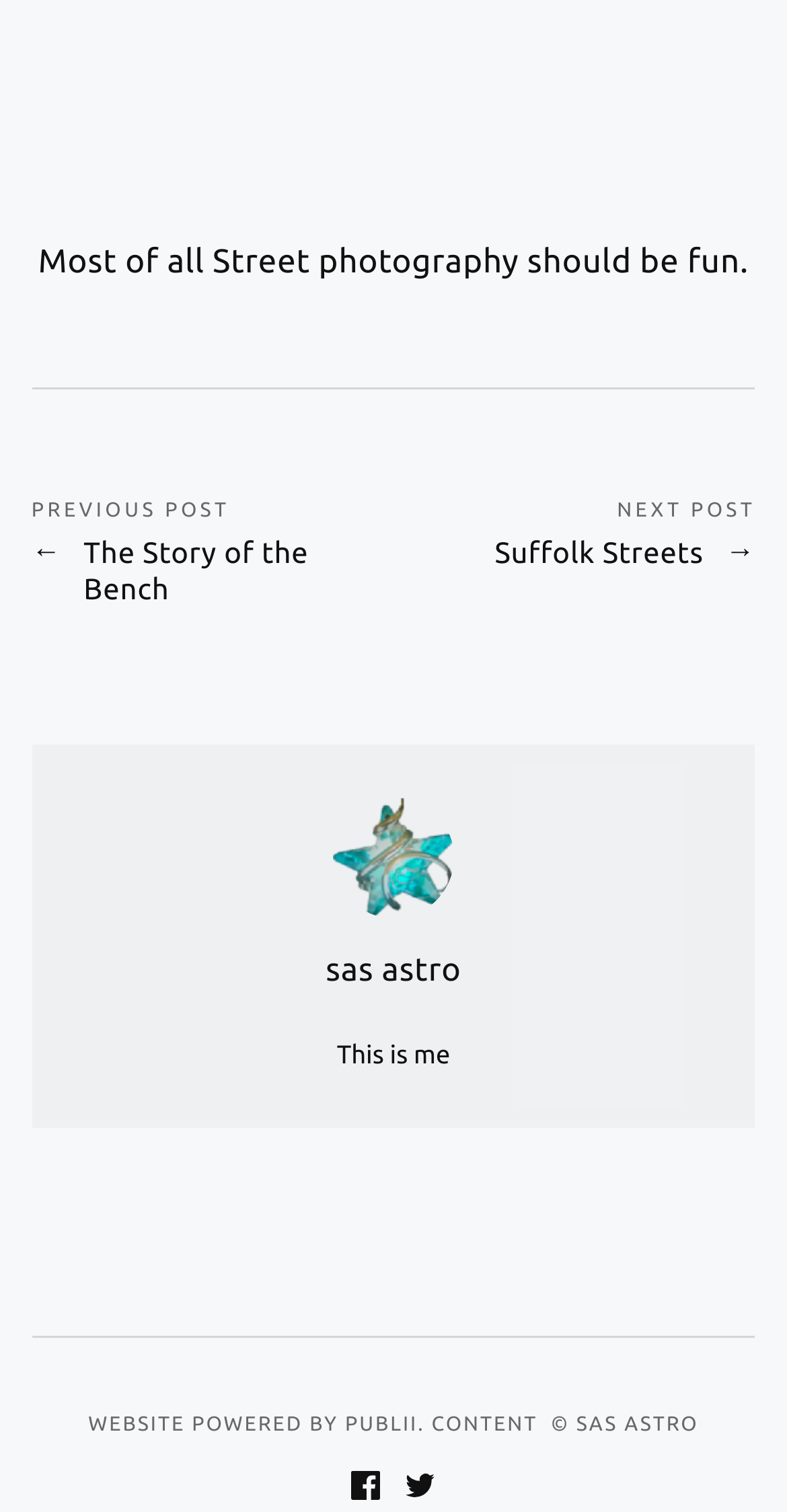Respond to the question below with a single word or phrase:
How many images are there in the footer?

2